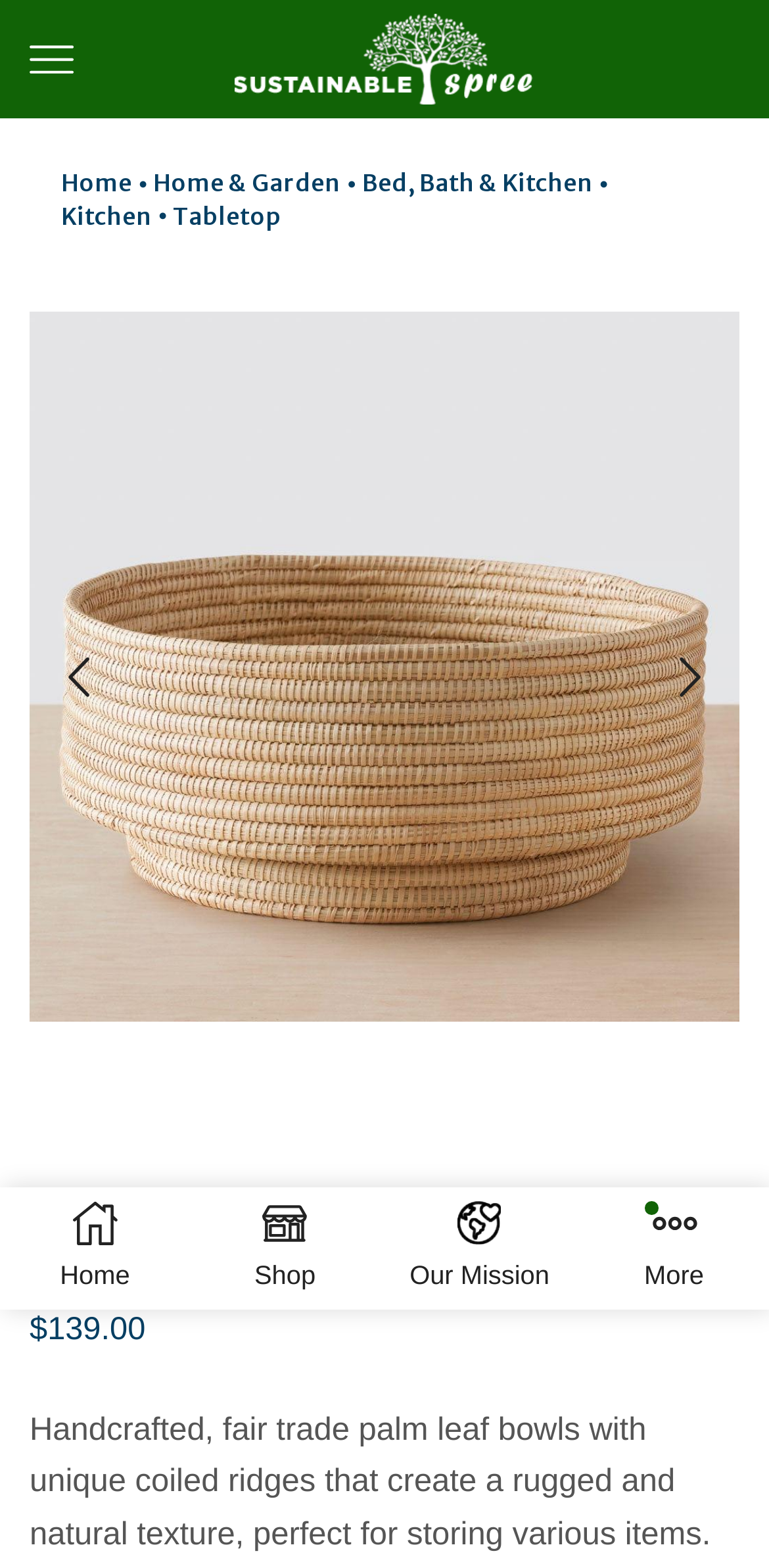Give the bounding box coordinates for the element described by: "Our Mission".

[0.167, 0.004, 0.833, 0.041]